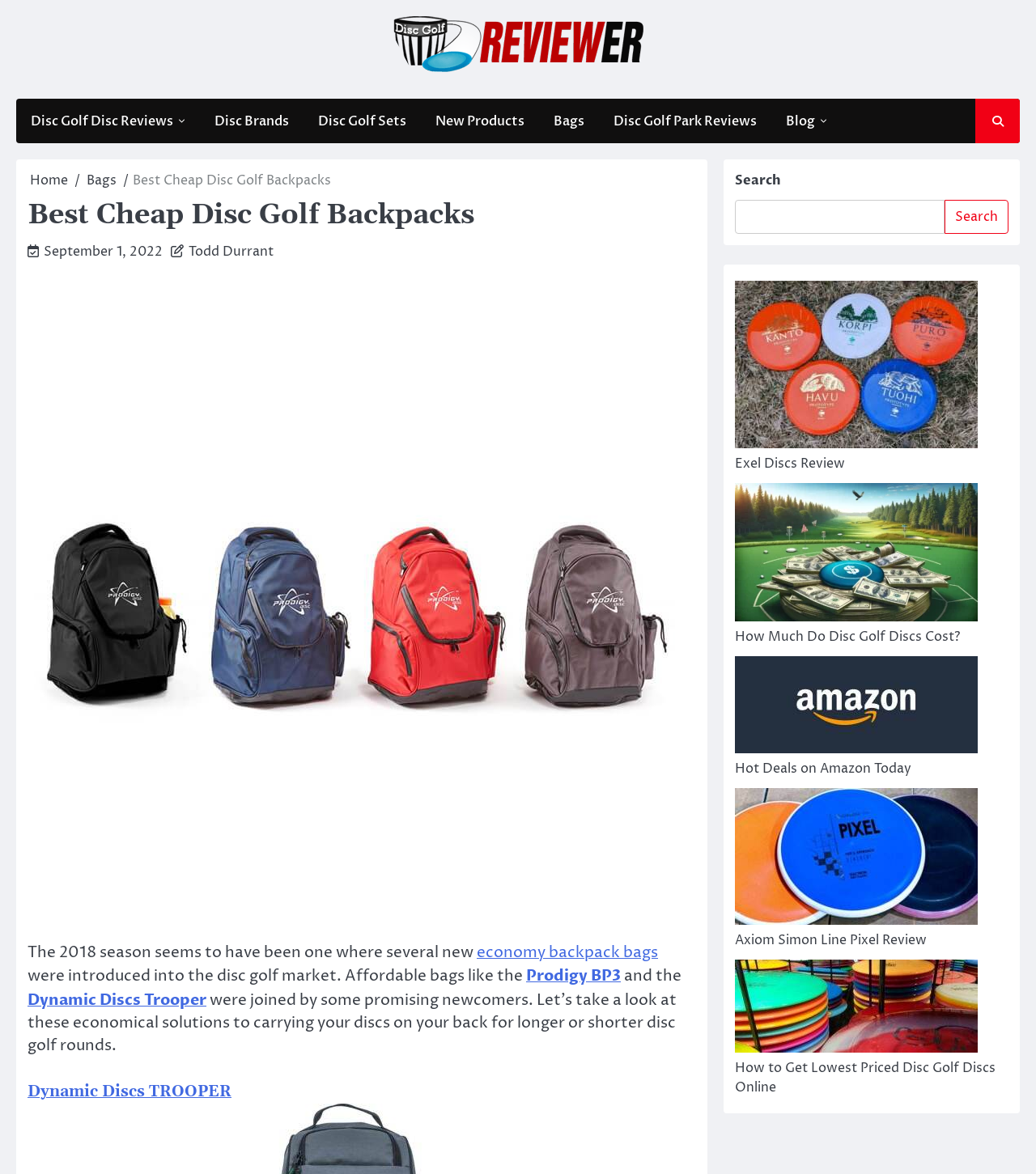From the image, can you give a detailed response to the question below:
Who is the author of this article?

The author's name is mentioned in the link 'Todd Durrant' which is located below the header and above the article's content, indicating that Todd Durrant is the author of this article.